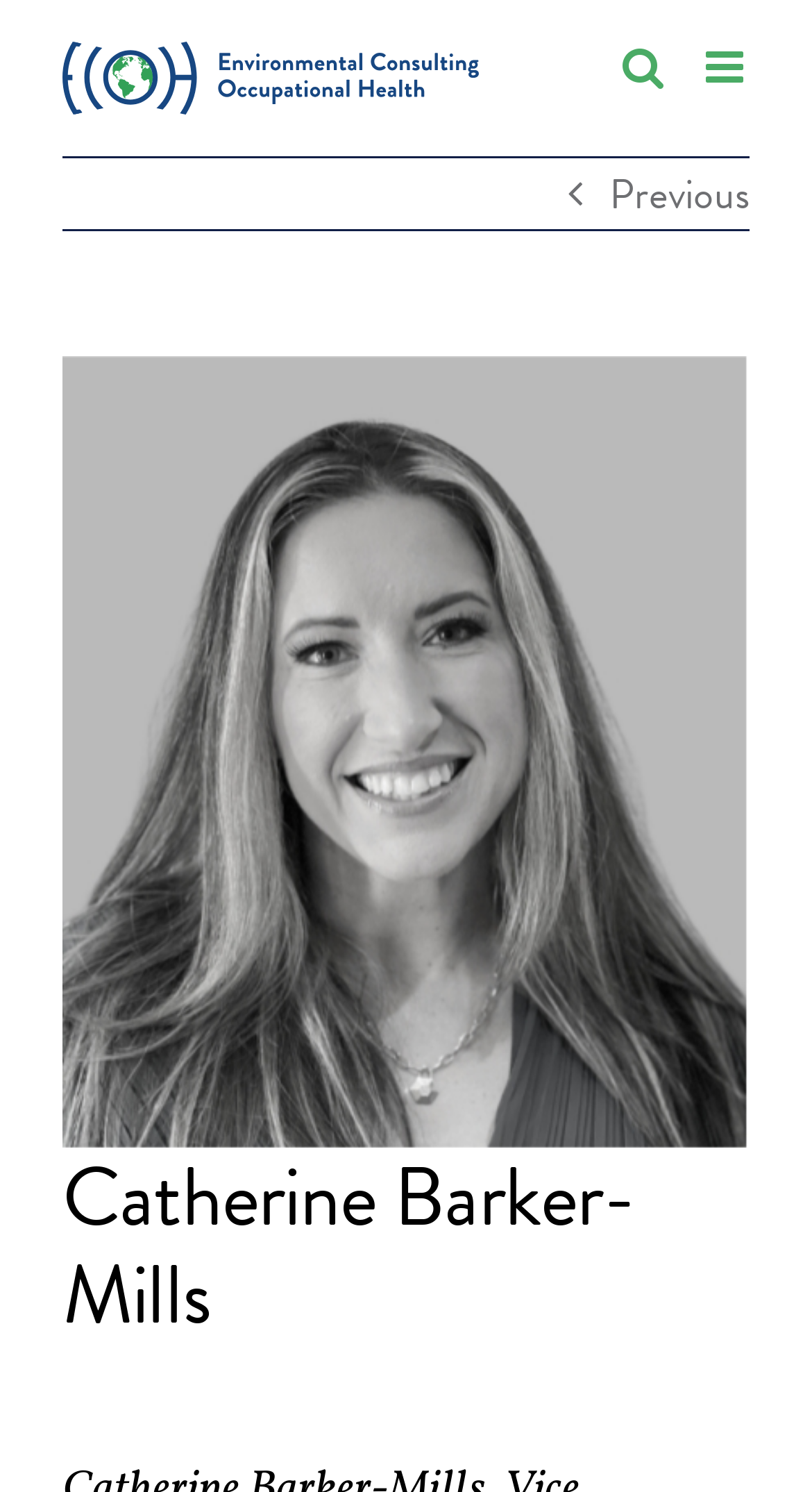Answer the question with a single word or phrase: 
What is the name of the person featured on the webpage?

Catherine Barker-Mills